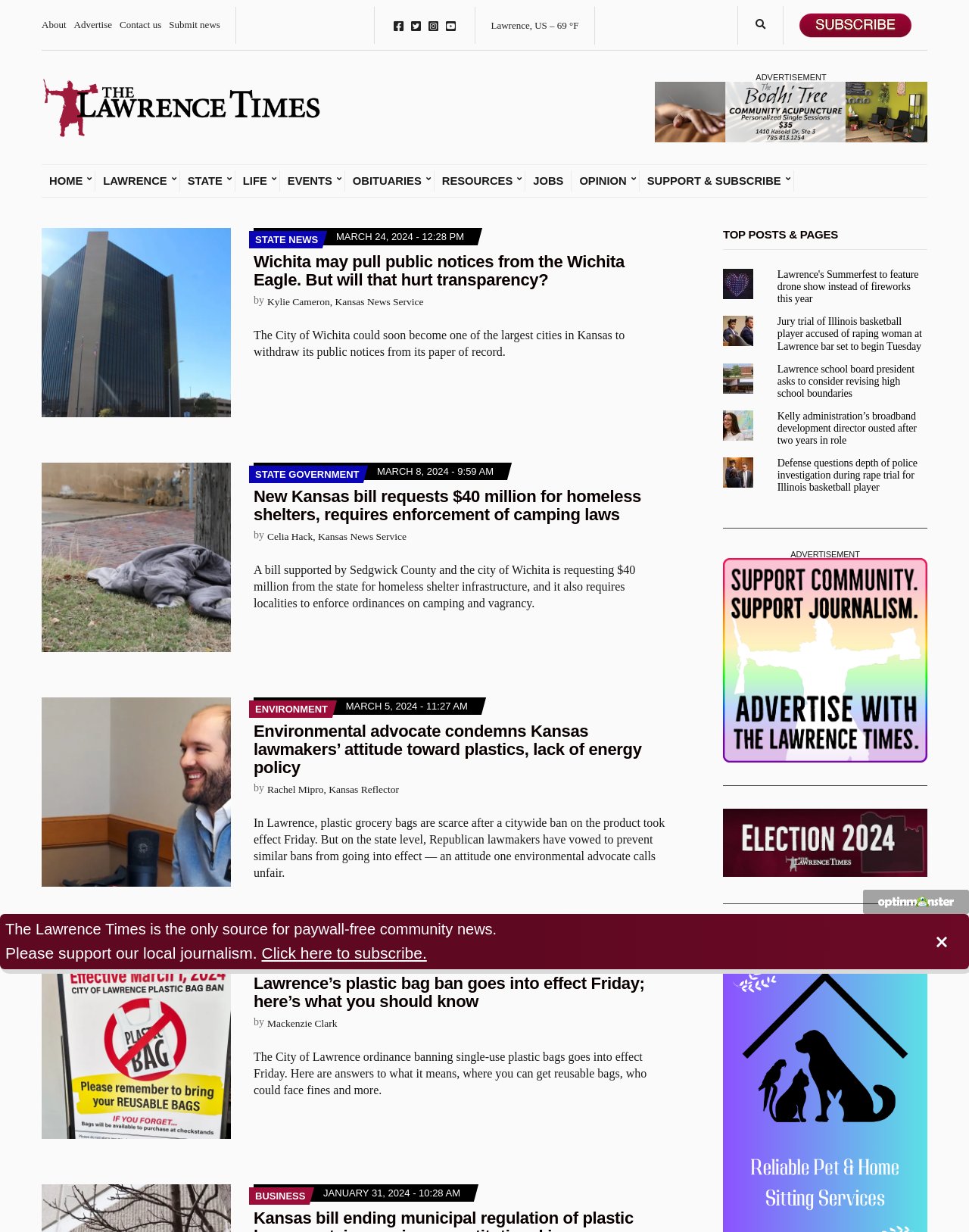Identify the bounding box coordinates of the element to click to follow this instruction: 'Submit news'. Ensure the coordinates are four float values between 0 and 1, provided as [left, top, right, bottom].

[0.174, 0.015, 0.227, 0.025]